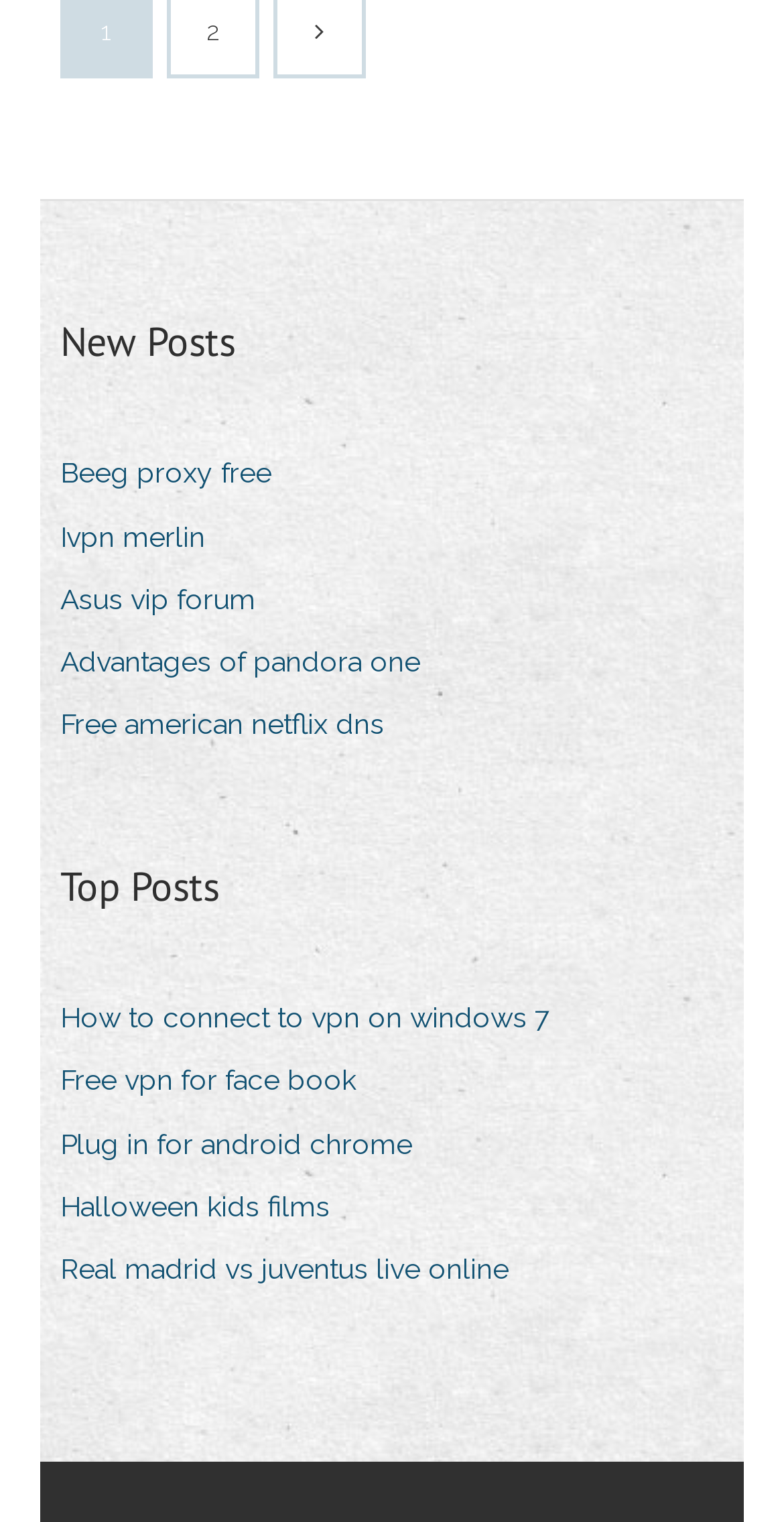How many links are under the 'Top Posts' category?
Using the visual information, reply with a single word or short phrase.

5